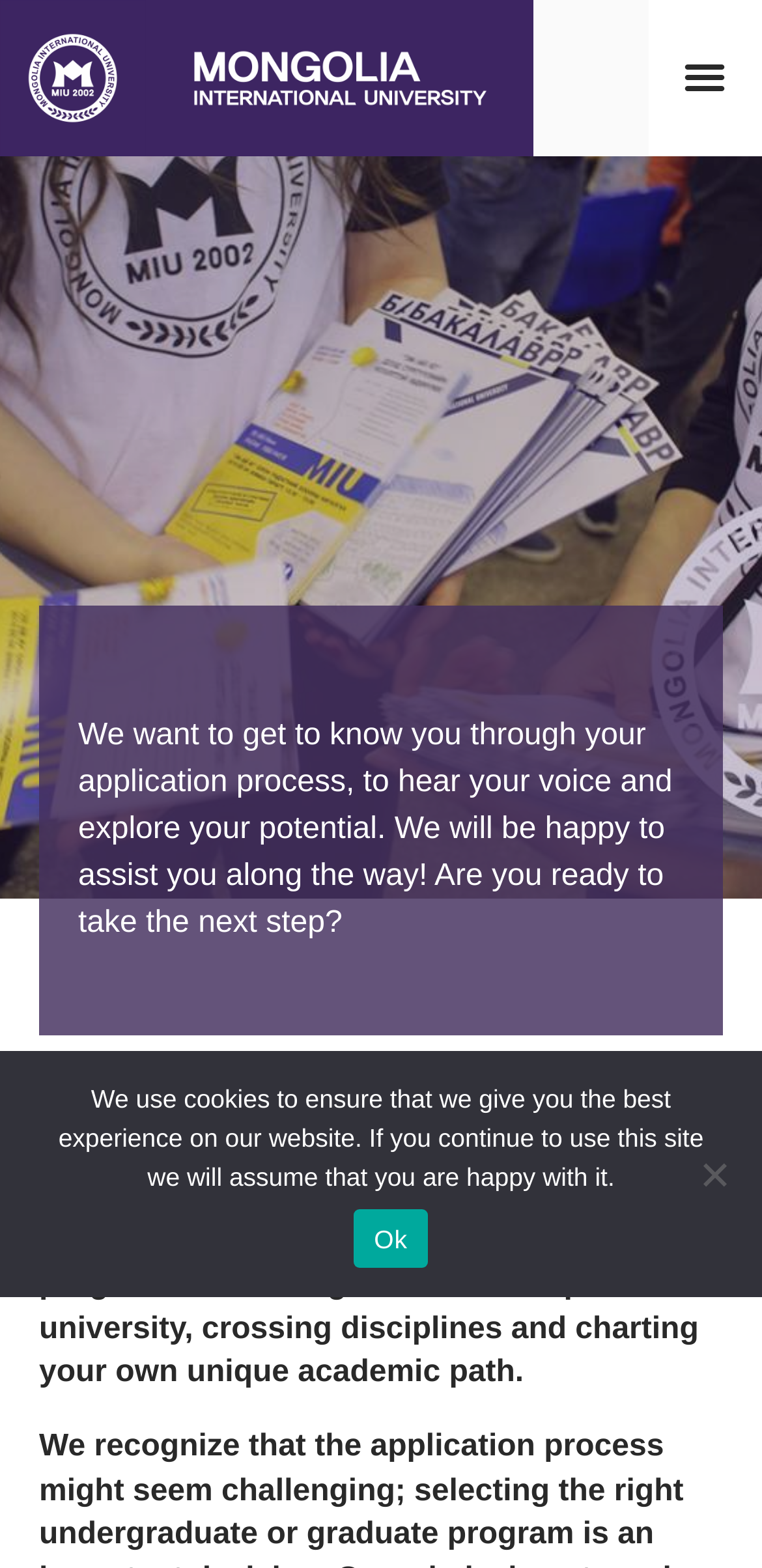Refer to the screenshot and give an in-depth answer to this question: What is the image located at?

The image is located at the bottom right corner of the page, with coordinates [0.867, 0.802, 0.949, 0.842], indicating its position on the webpage.